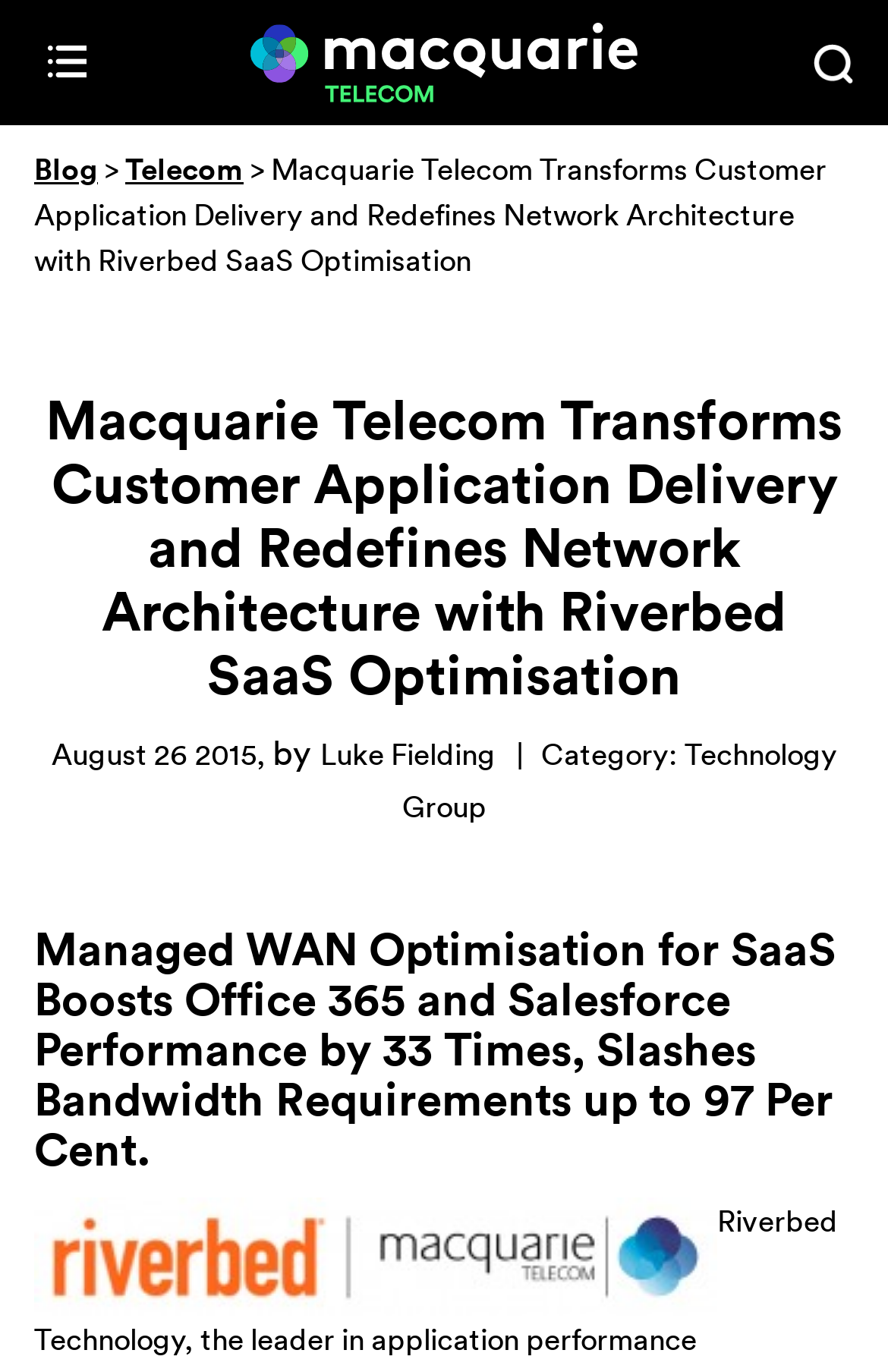Describe all the key features of the webpage in detail.

The webpage appears to be a news article or press release about Macquarie Telecom, a leading mid-market telecom company in Australia, offering Riverbed SteelHead SaaS as a managed service. 

At the top of the page, there is a link with no text, followed by a link with the text "Macquarie Telecom" accompanied by an image with the same description. 

To the right of these elements, there is a search button image labeled "Macquarie Telecom Search Button". 

Below these top elements, there are navigation links, including "Blog" and "Telecom", separated by a ">" symbol. 

The main content of the page is a news article with a heading that describes how Macquarie Telecom is transforming customer application delivery and redefining network architecture with Riverbed SaaS optimization. 

Below the heading, there is a paragraph of text, followed by the date "August 26, 2015", and the author's name, "Luke Fielding". 

Further down, there is a category label "Technology Group", and another heading that describes the benefits of managed WAN optimization for SaaS, including boosted performance and reduced bandwidth requirements. 

At the bottom of the page, there is an image with the description "Riverbed-MT logo".